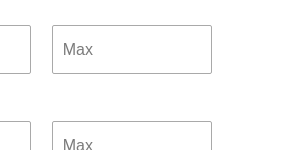What type of users is this feature intended for?
Please interpret the details in the image and answer the question thoroughly.

The feature is designed for potential clients who are looking to search for properties on the real estate website, allowing them to specify their maximum values for certain parameters to find properties that meet their specific needs.